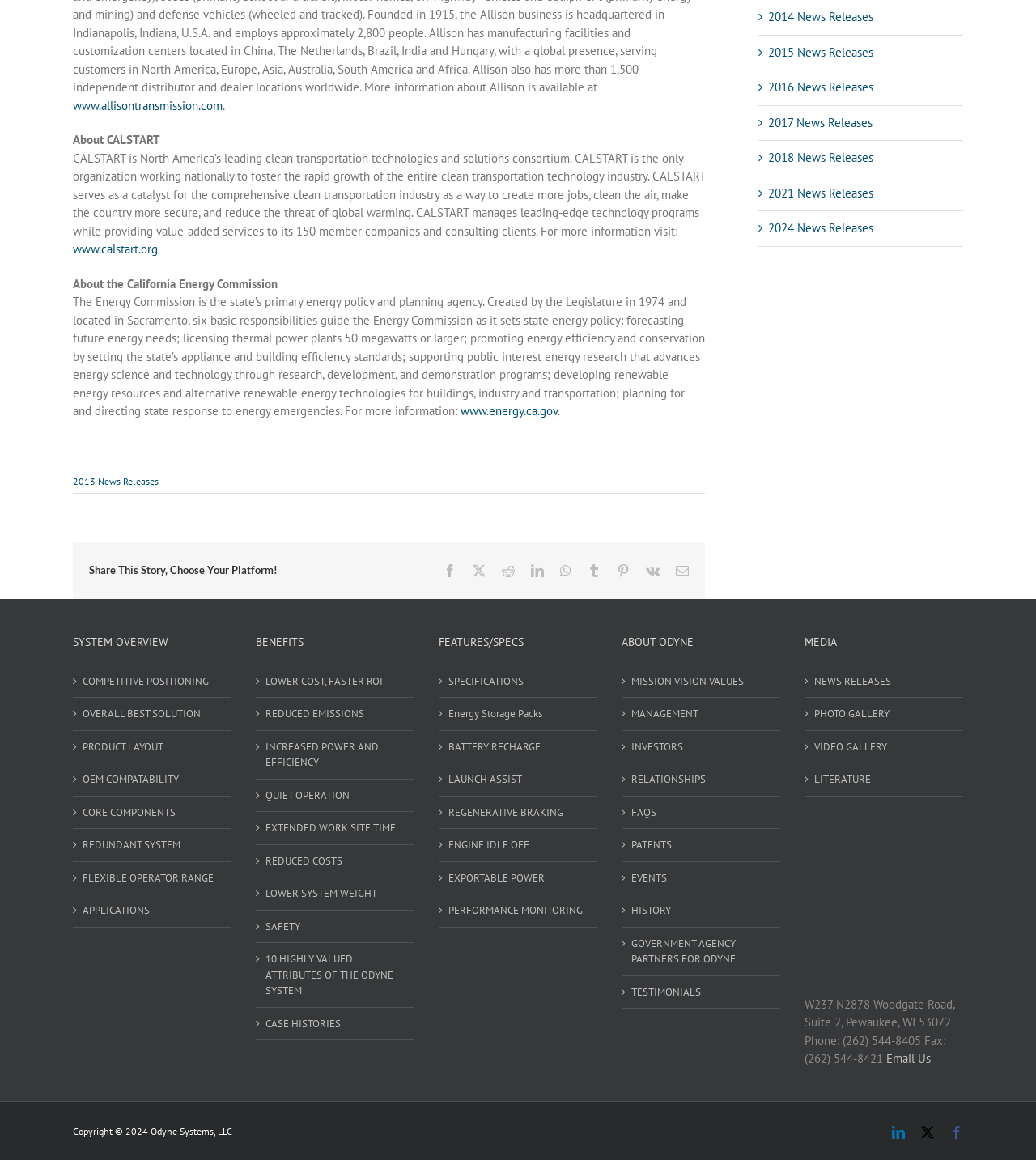What is the name of the company that developed the system overview?
Please give a detailed and thorough answer to the question, covering all relevant points.

The system overview section is part of the Odyne website, which suggests that Odyne is the company that developed the system.